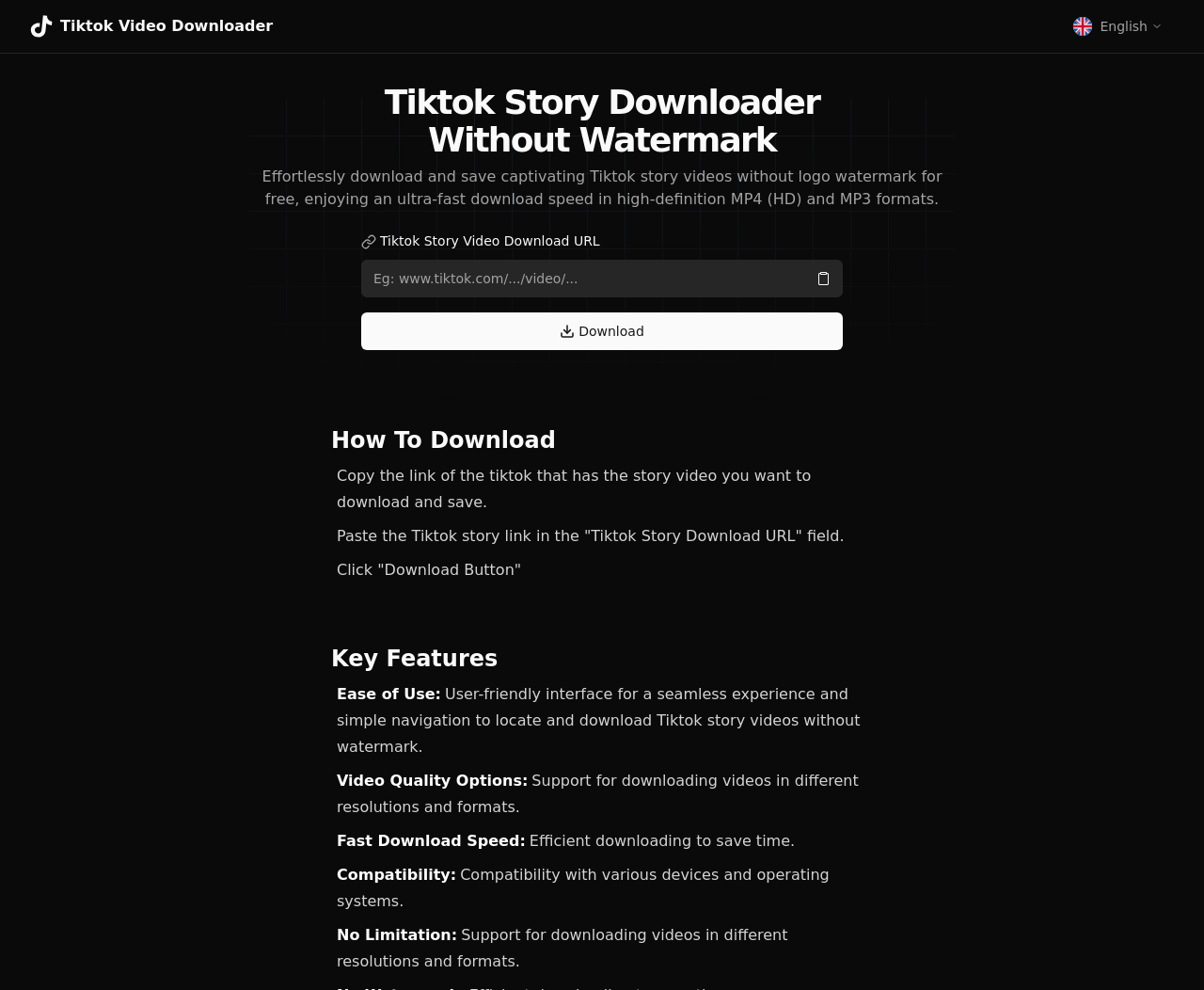Describe every aspect of the webpage in a detailed manner.

This webpage is a Tiktok story downloader tool that allows users to download Tiktok story videos in MP4 and MP3 formats with high-speed downloading. 

At the top left, there is a link to "Tiktok Video Downloader" accompanied by a small image. On the top right, there is a button for language selection, labeled "English", with two small flags beside it. 

Below the language selection button, there is a heading that reads "Tiktok Story Downloader Without Watermark". Underneath this heading, there is a paragraph of text that explains the benefits of using this downloader, including the ability to download videos without a watermark and in high-definition formats.

Further down, there is a section for users to input the URL of the Tiktok story video they want to download. This section includes a text box labeled "Tiktok Story Video Download URL" and a button to paste the URL from the clipboard. 

To the right of the URL input section, there is a prominent "Download" button. 

Below the download section, there is a heading that reads "How To Download Tiktok Story Video", followed by three steps of instructions on how to use the downloader. 

Further down, there is another heading that reads "Key Features Of Tiktok Video Downloader", which lists several benefits of using this downloader, including ease of use, video quality options, fast download speed, compatibility, and no limitations. Each feature is accompanied by a brief description.